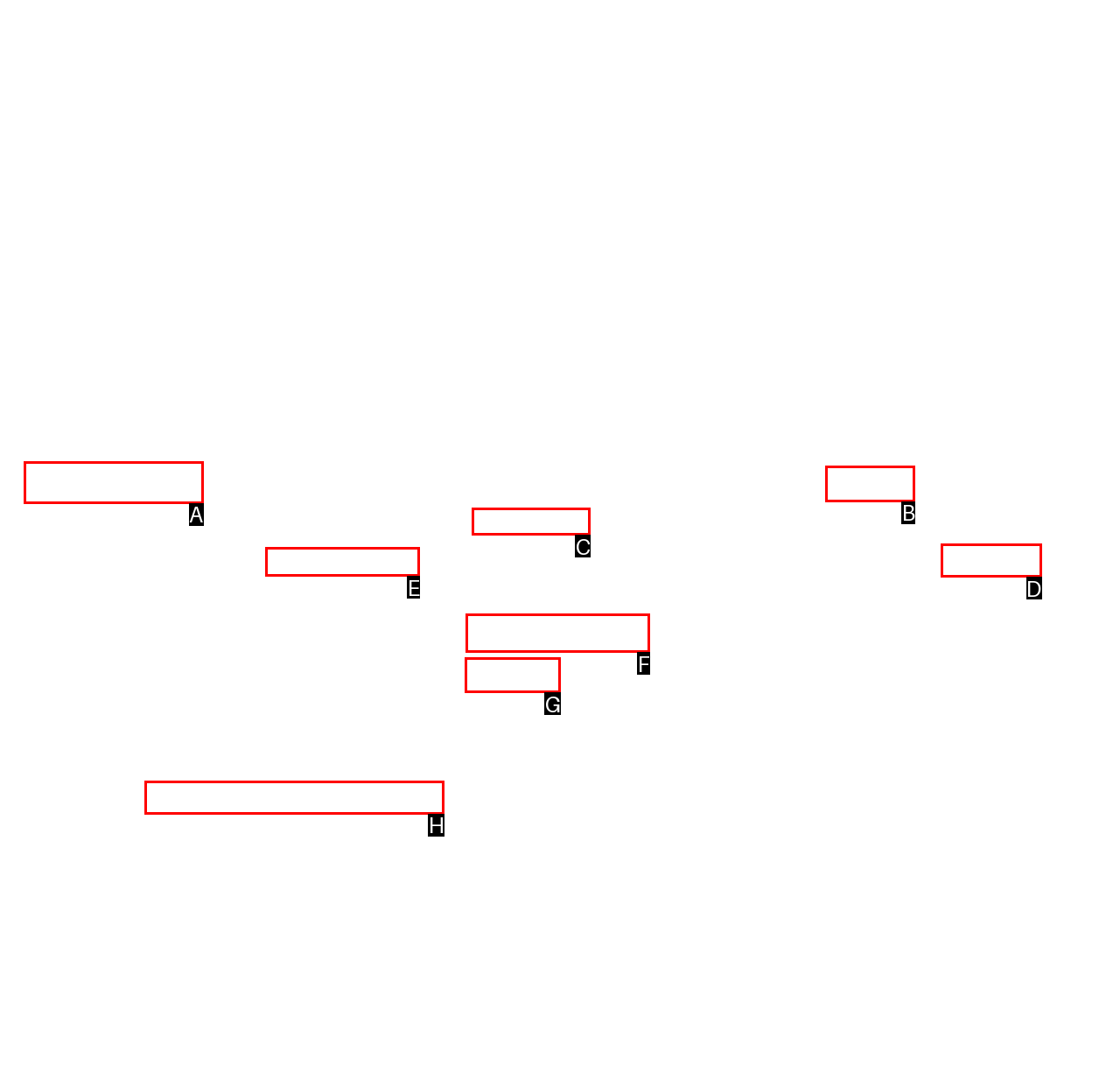Identify which lettered option to click to carry out the task: Browse alien-themed art. Provide the letter as your answer.

B